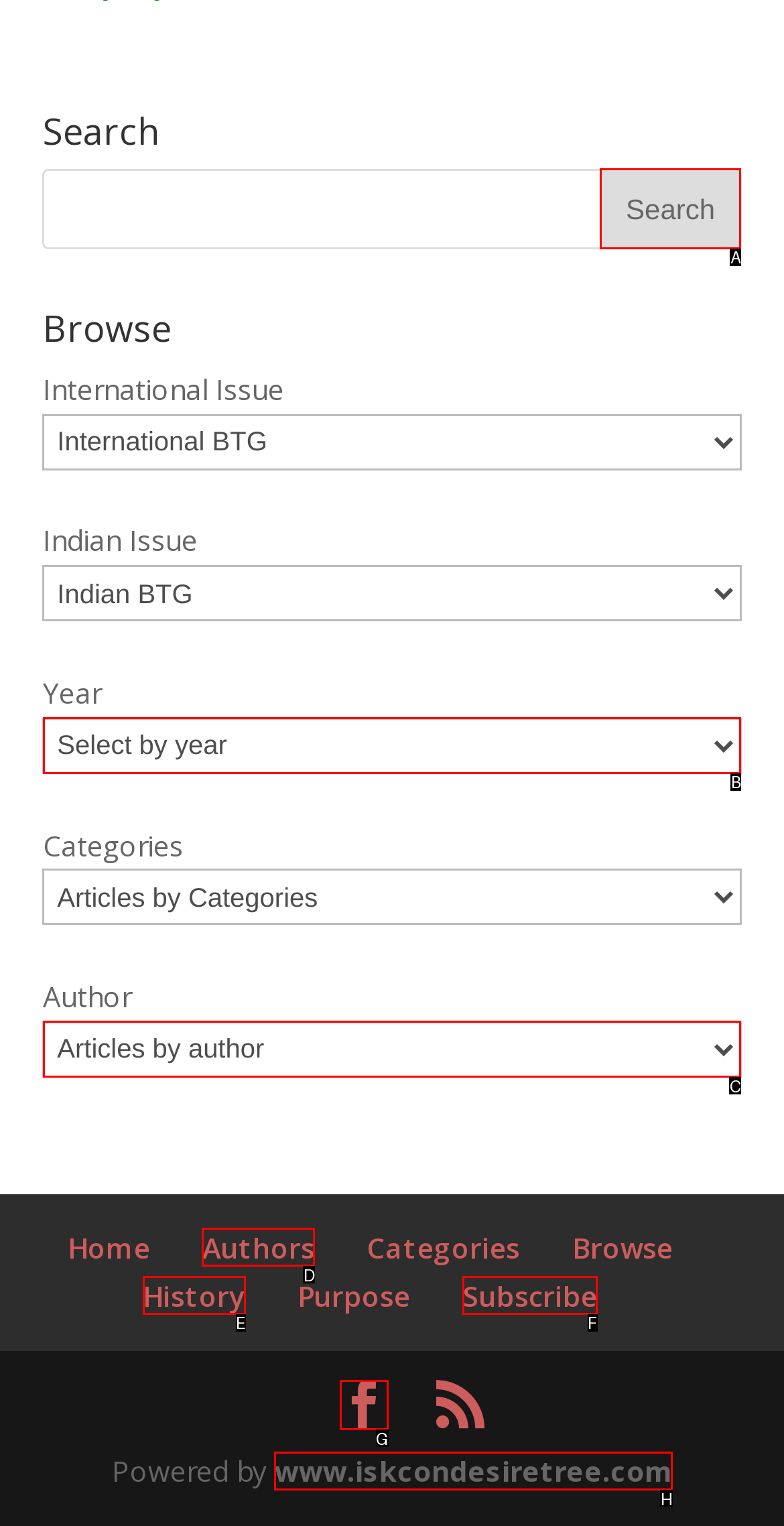Select the letter that corresponds to the description: Authors. Provide your answer using the option's letter.

D